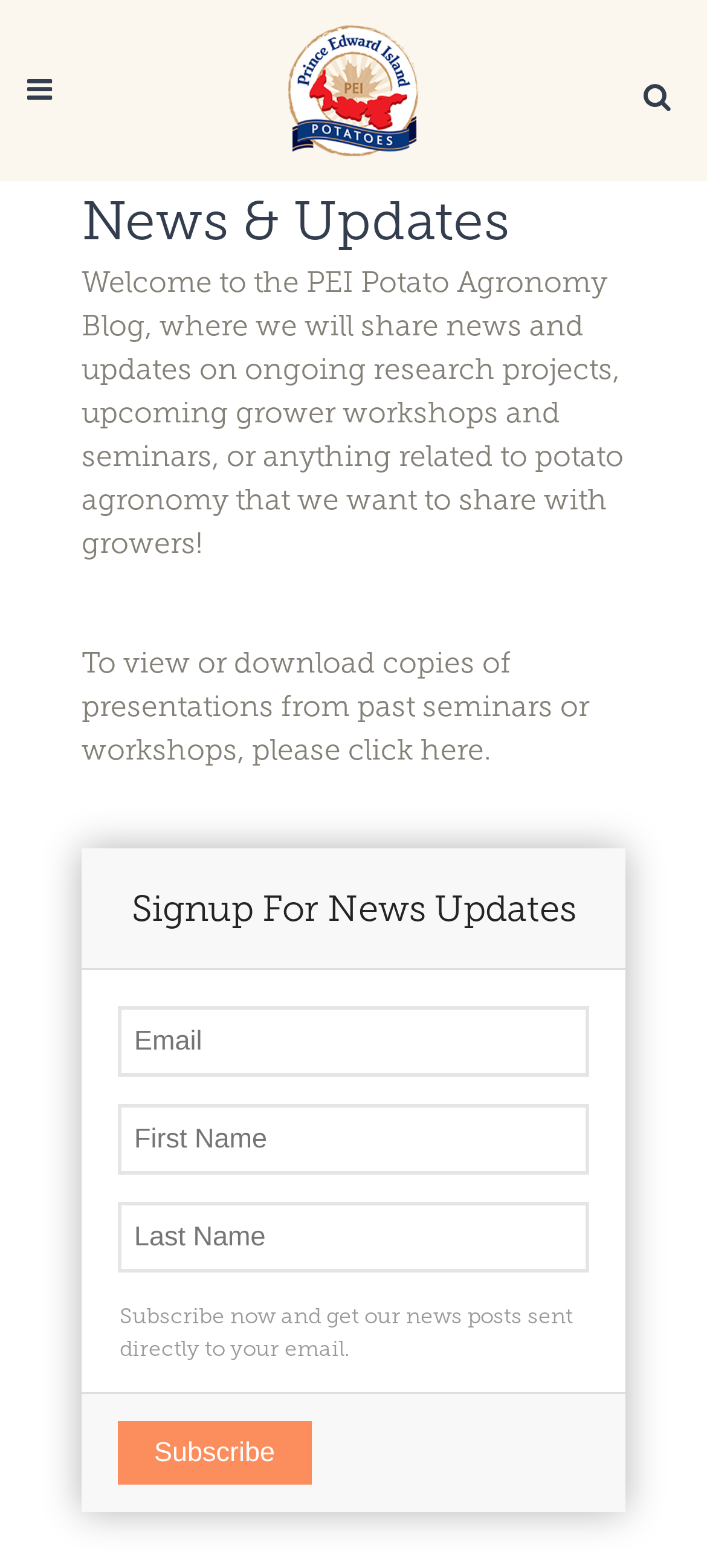Given the description Terms of Service, predict the bounding box coordinates of the UI element. Ensure the coordinates are in the format (top-left x, top-left y, bottom-right x, bottom-right y) and all values are between 0 and 1.

None